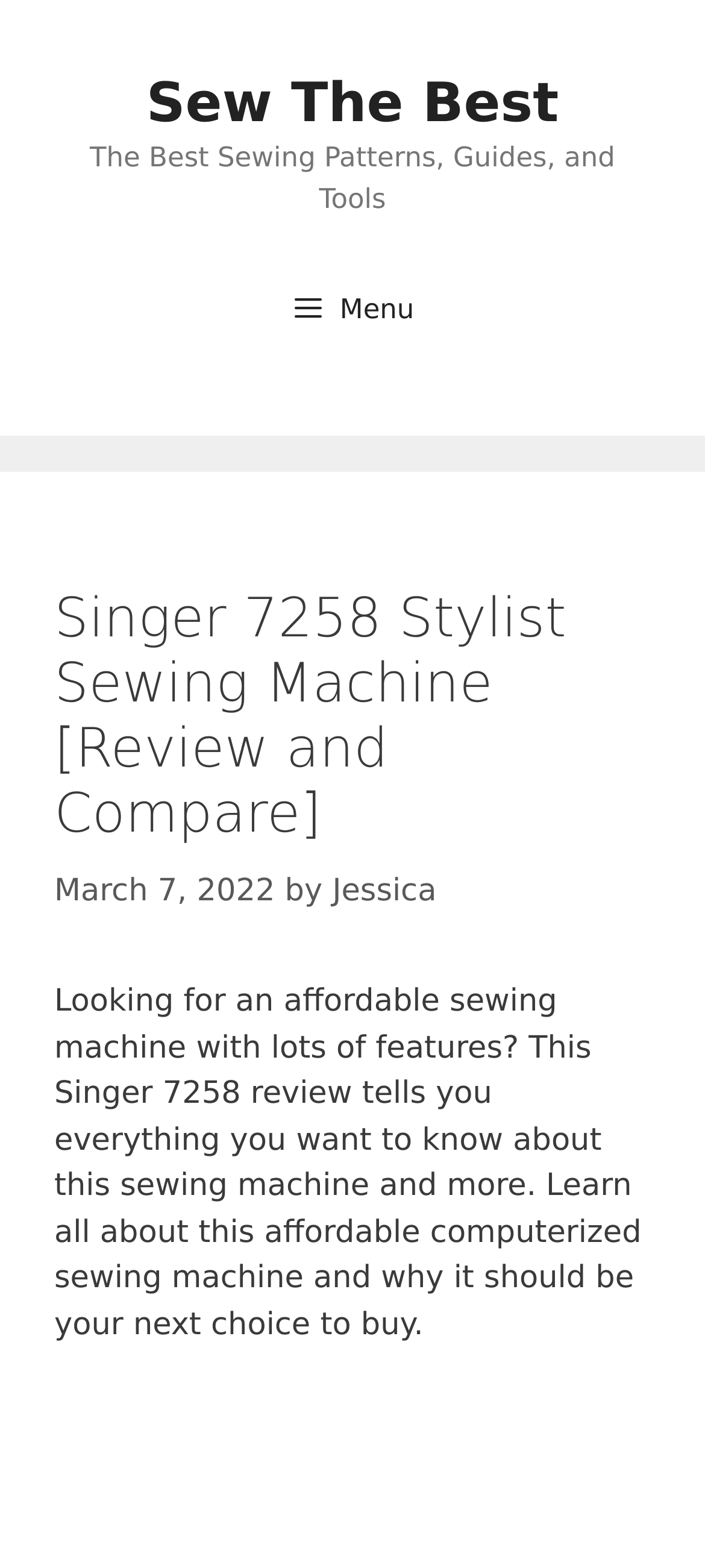Provide the bounding box coordinates for the specified HTML element described in this description: "Sew The Best". The coordinates should be four float numbers ranging from 0 to 1, in the format [left, top, right, bottom].

[0.207, 0.046, 0.792, 0.086]